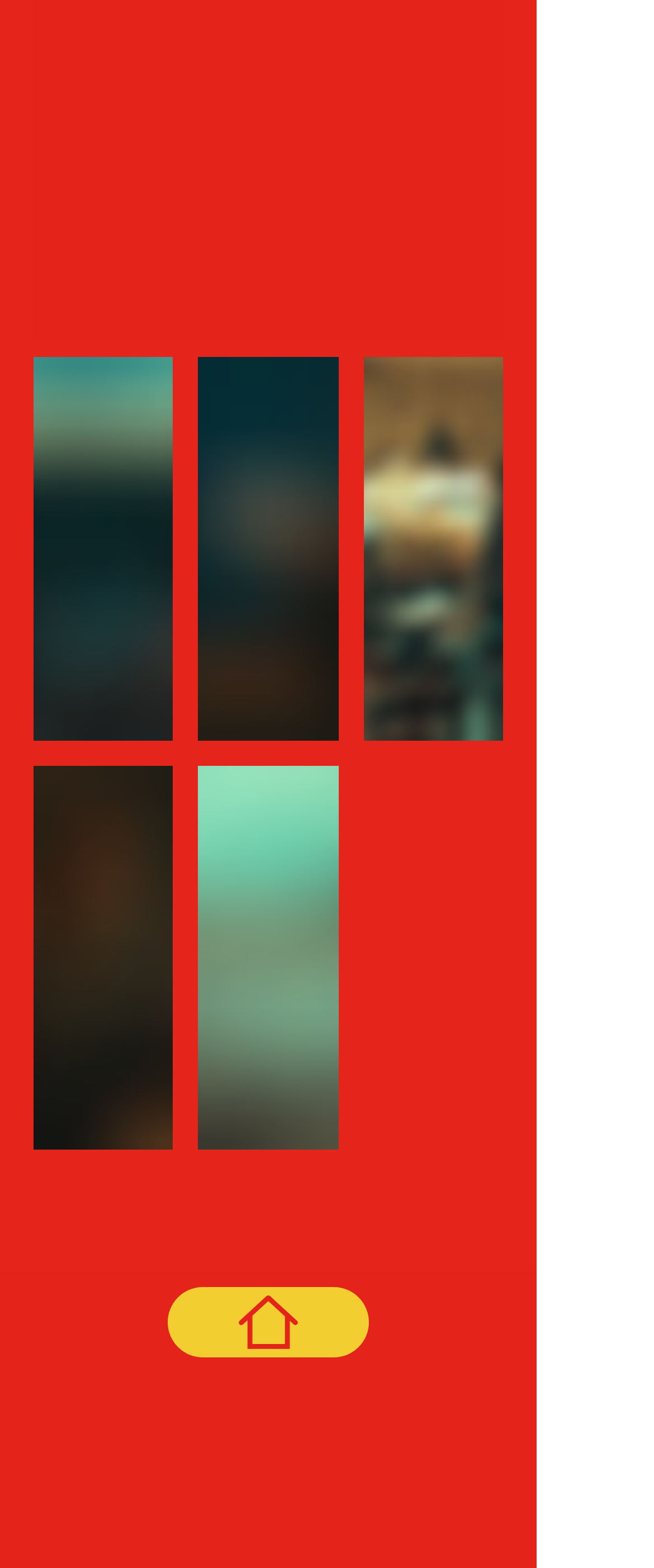Bounding box coordinates must be specified in the format (top-left x, top-left y, bottom-right x, bottom-right y). All values should be floating point numbers between 0 and 1. What are the bounding box coordinates of the UI element described as: 3-min.pngpress to zoom

[0.556, 0.227, 0.769, 0.472]